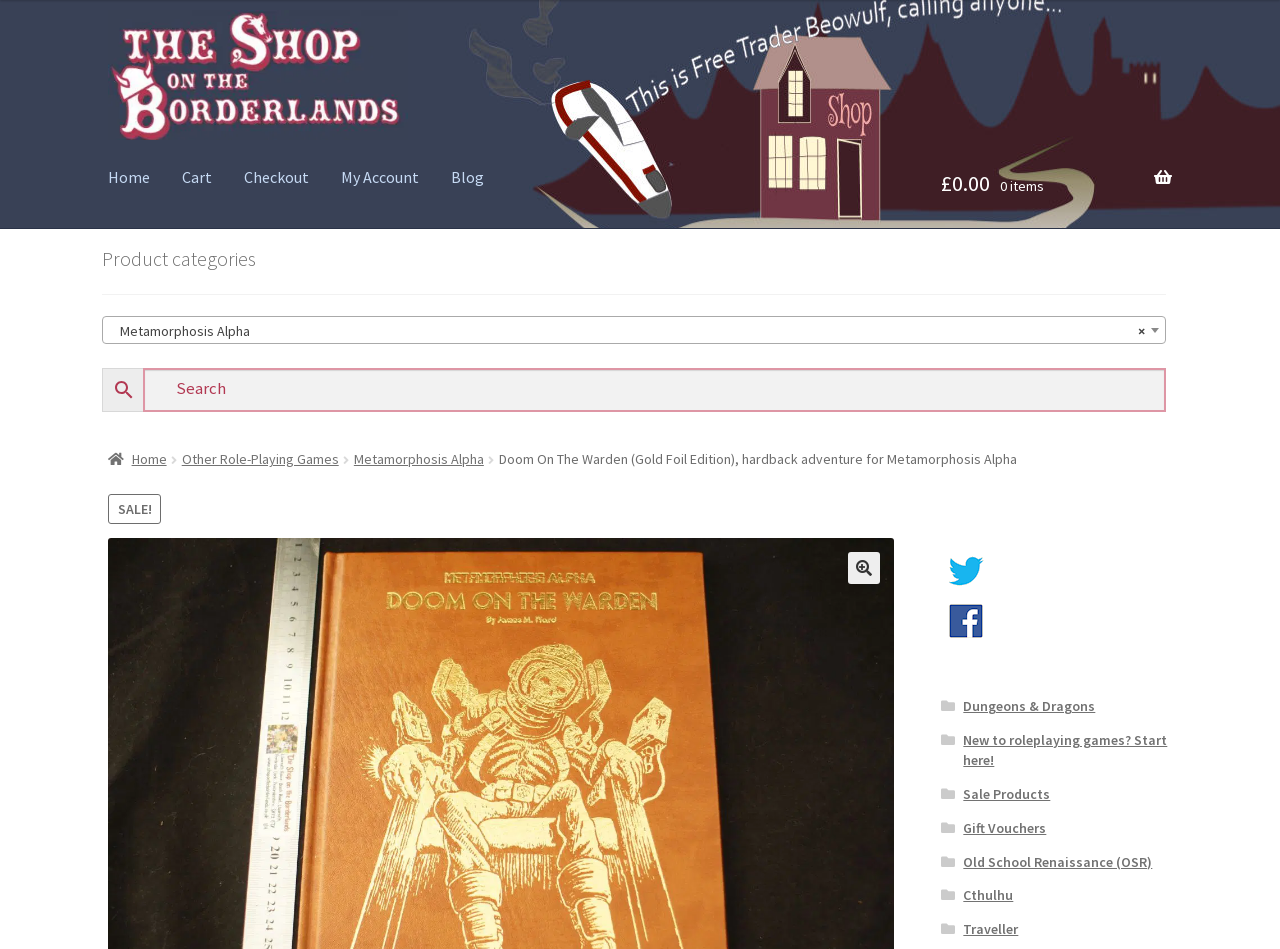What is the name of the shop?
From the image, provide a succinct answer in one word or a short phrase.

The Shop on the Borderlands